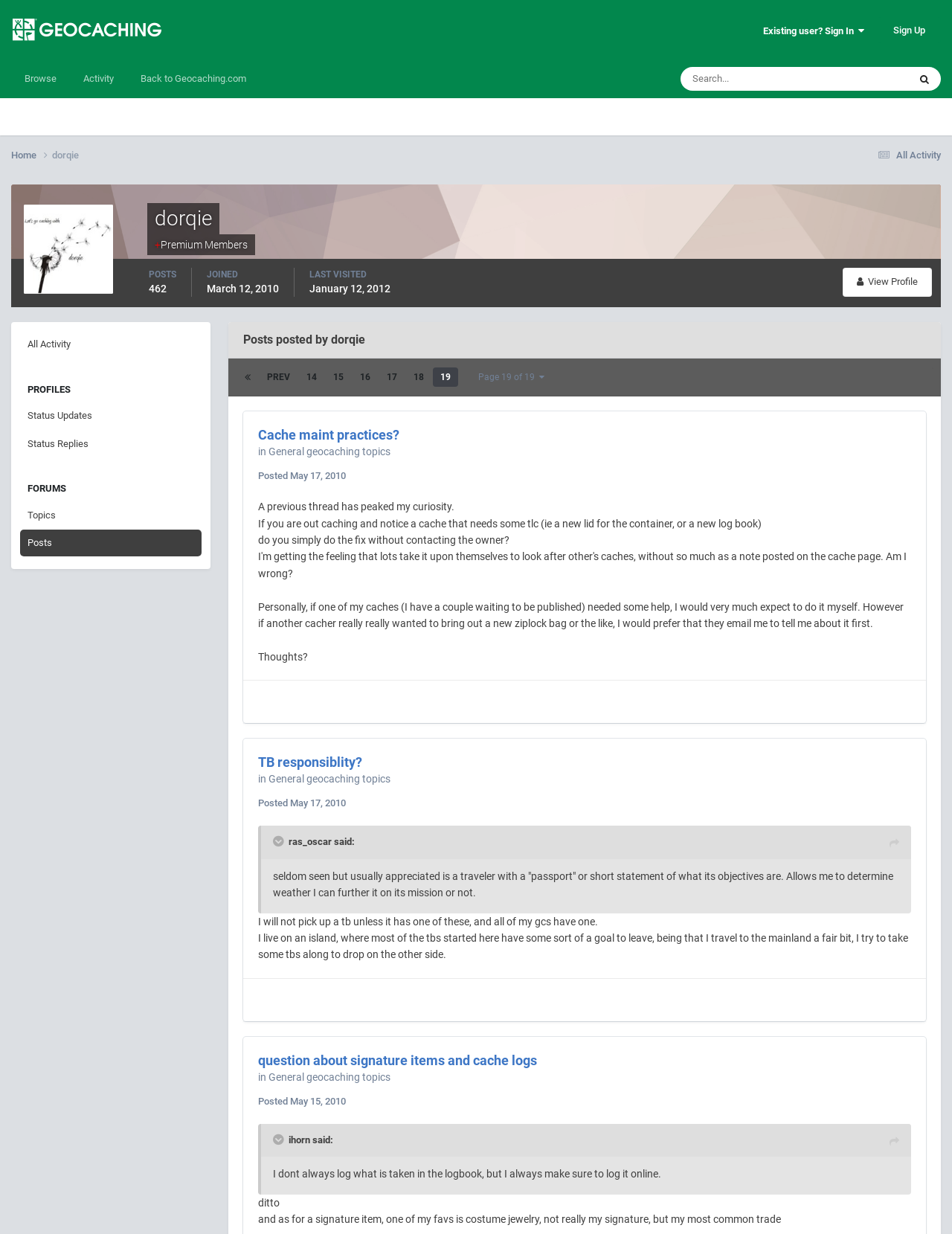How many posts has dorqie made?
Please provide a full and detailed response to the question.

The number of posts made by dorqie can be found in the static text element on the webpage, which is '462'.